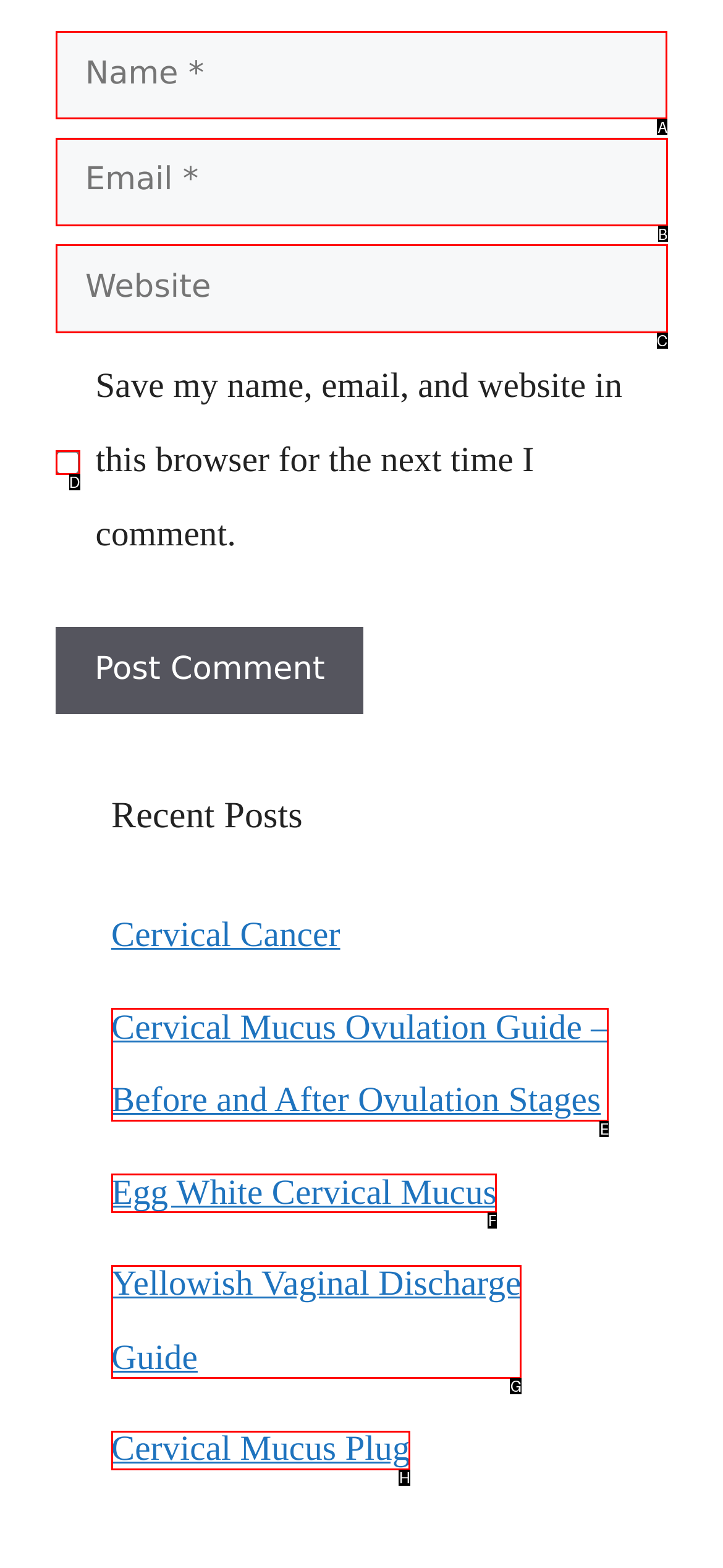Among the marked elements in the screenshot, which letter corresponds to the UI element needed for the task: Enter your name?

A